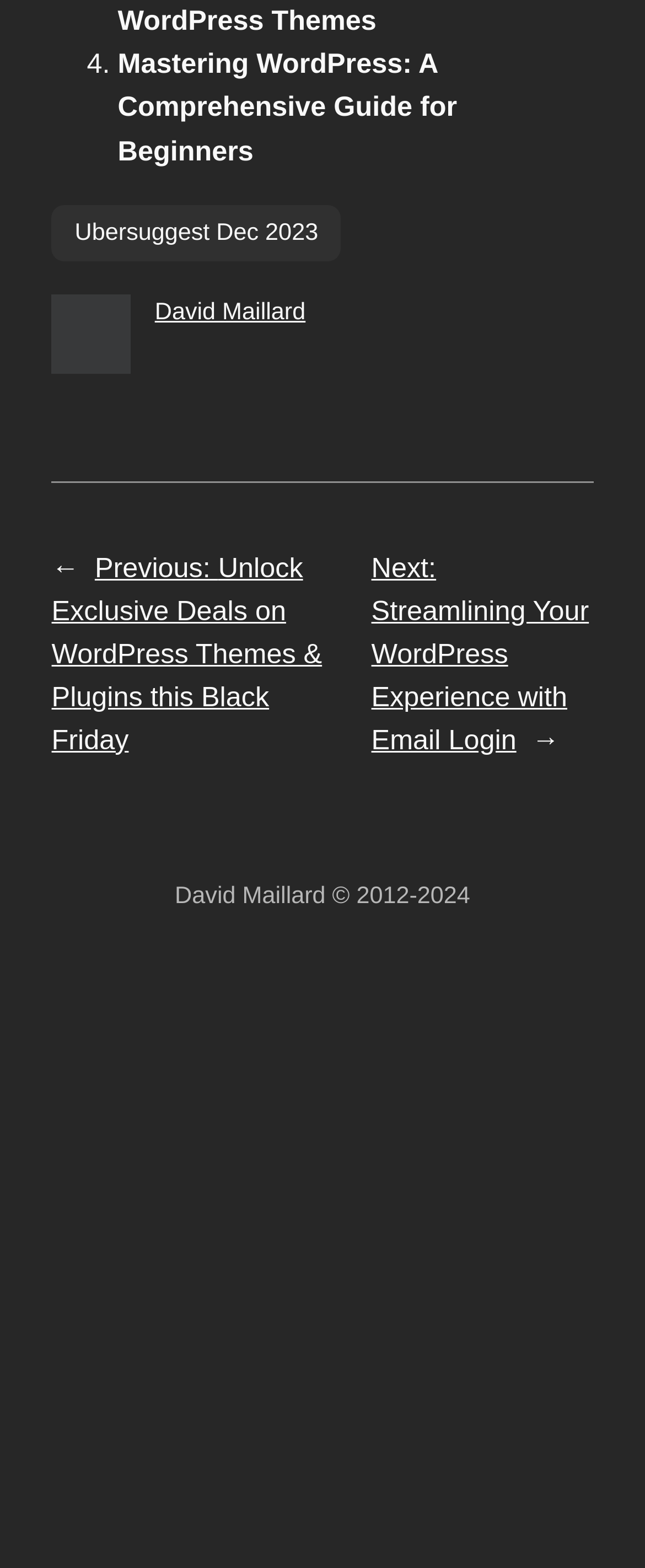Reply to the question with a single word or phrase:
What is the topic of the previous post?

Black Friday deals